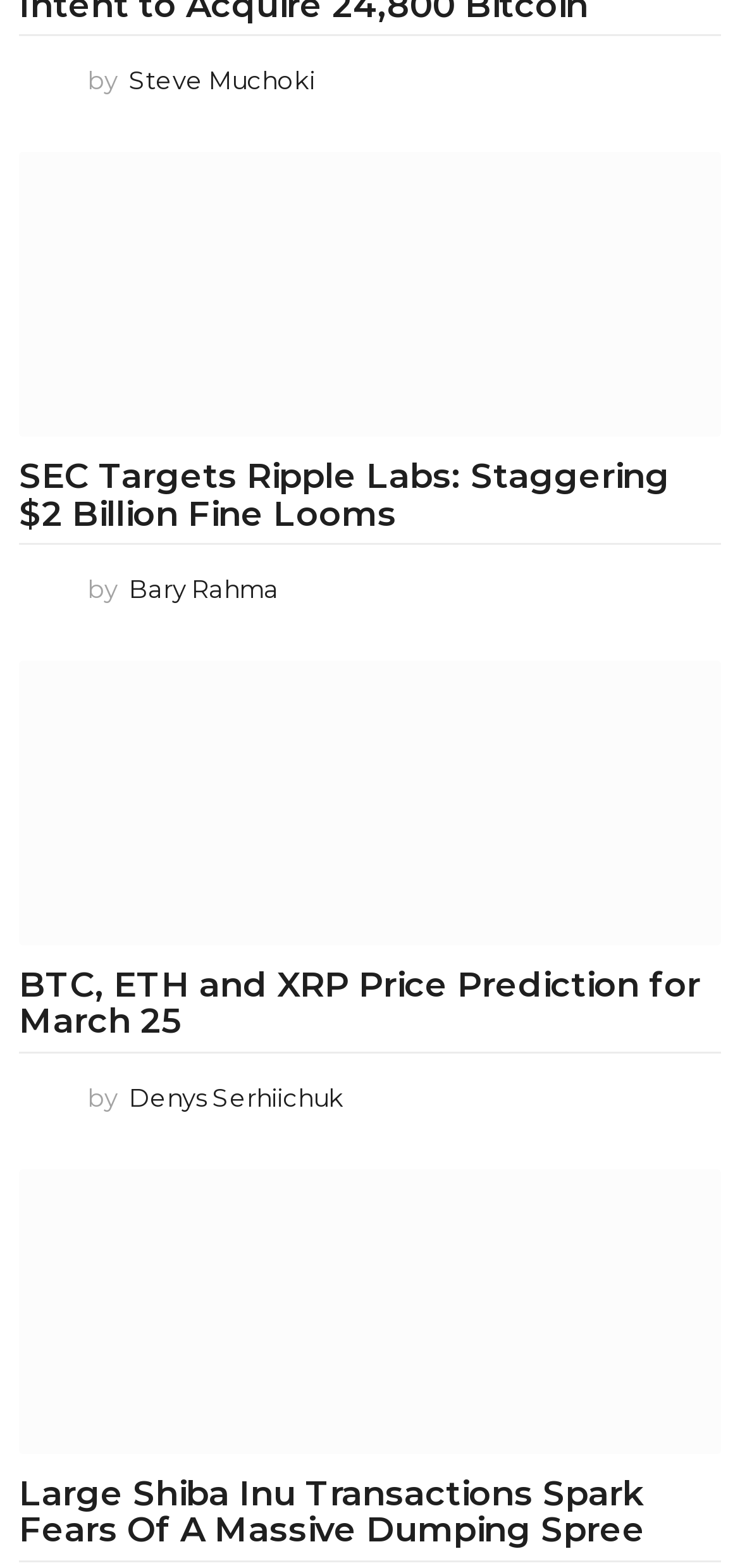Find the bounding box coordinates for the element that must be clicked to complete the instruction: "View article by Steve Muchoki". The coordinates should be four float numbers between 0 and 1, indicated as [left, top, right, bottom].

[0.026, 0.036, 0.092, 0.067]